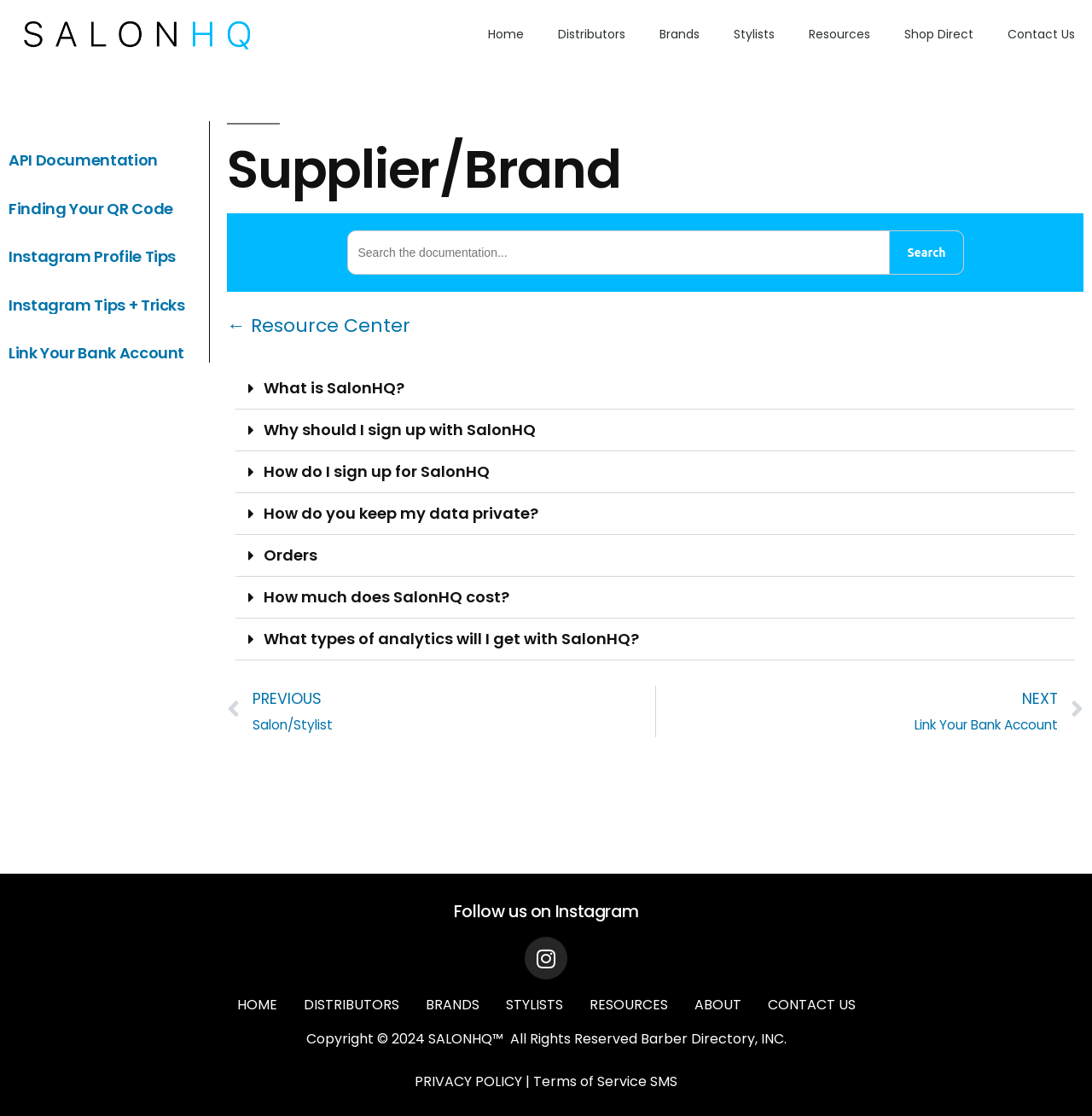Based on the element description: "How much does SalonHQ cost?", identify the UI element and provide its bounding box coordinates. Use four float numbers between 0 and 1, [left, top, right, bottom].

[0.216, 0.517, 0.984, 0.555]